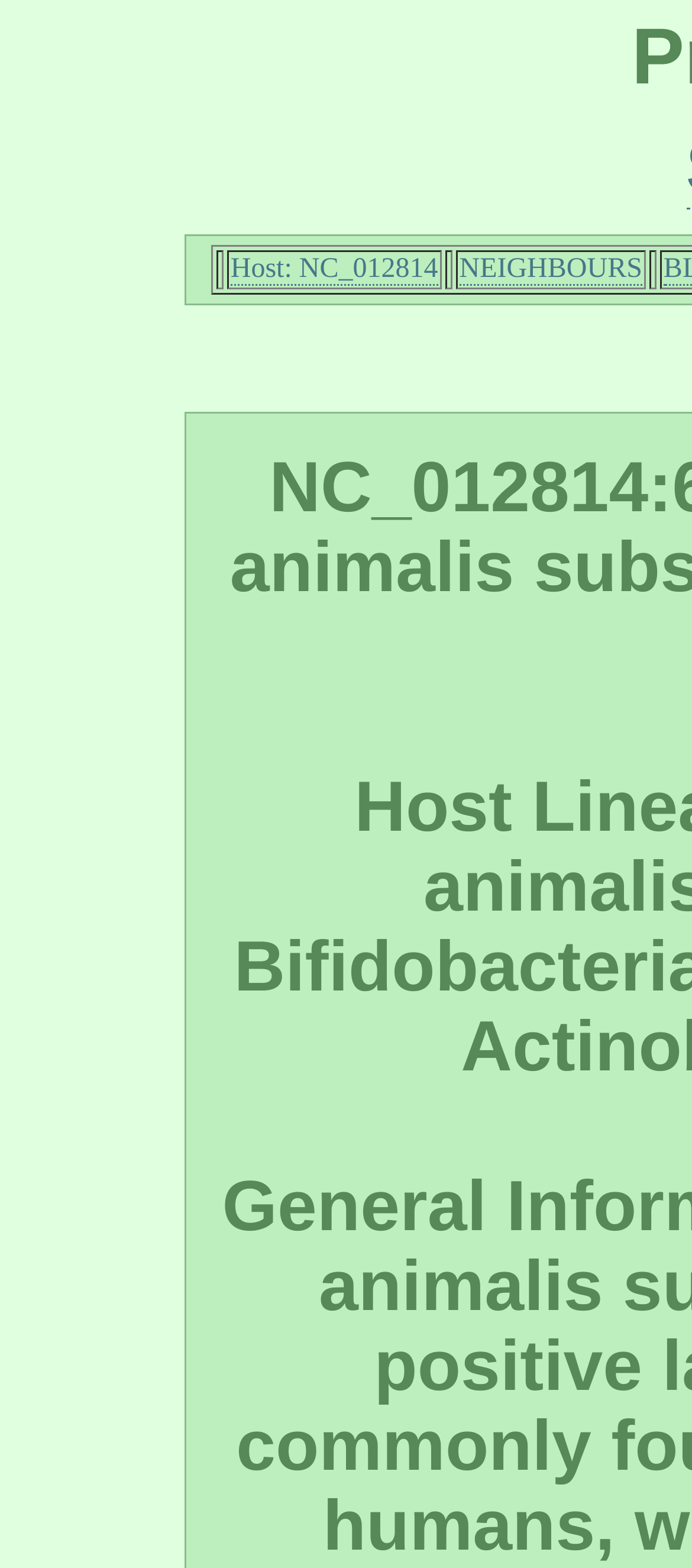Identify the bounding box coordinates for the UI element described as: "Host: NC_012814".

[0.333, 0.162, 0.633, 0.183]